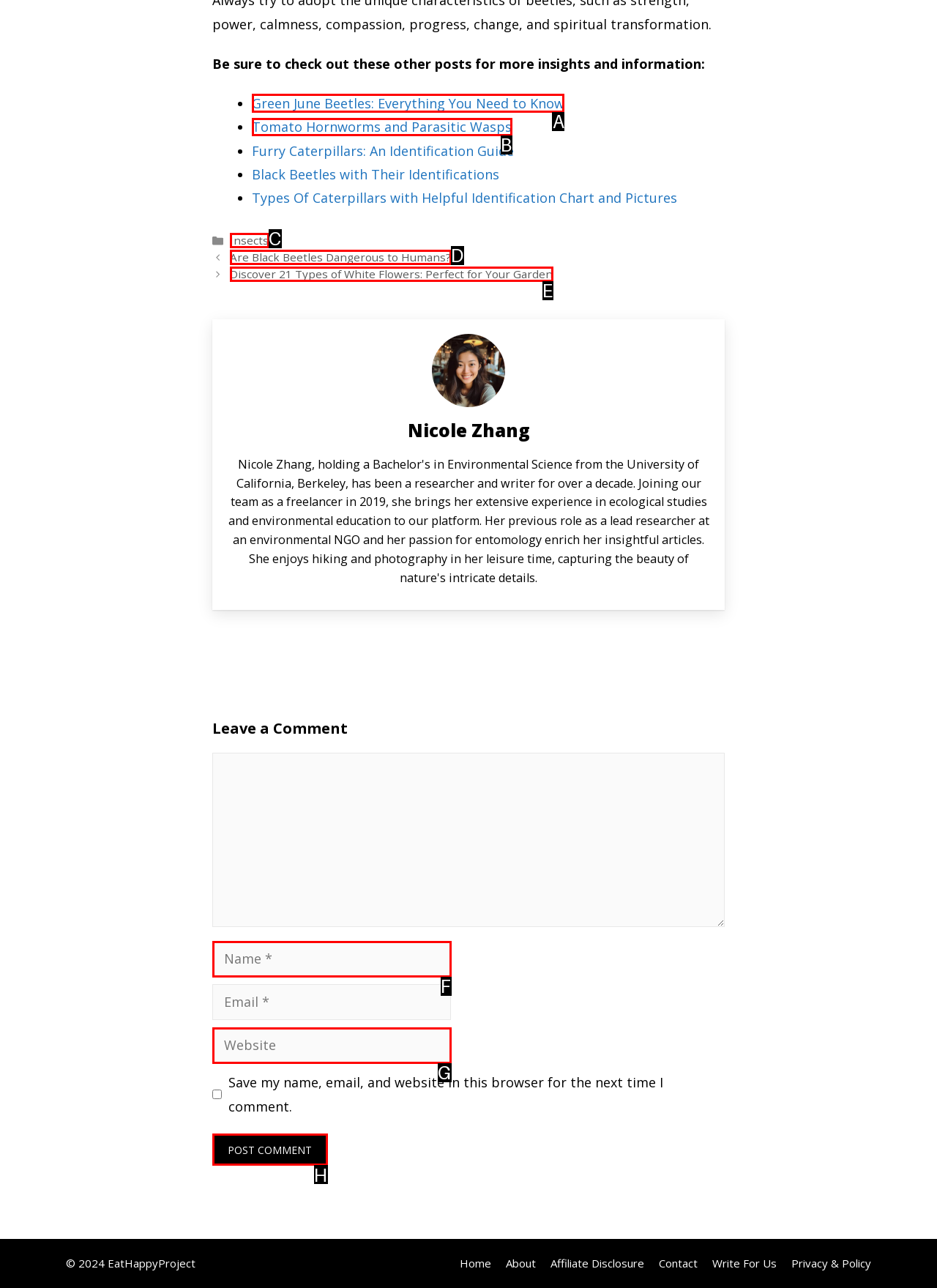What letter corresponds to the UI element to complete this task: Click on the link to learn about Green June Beetles
Answer directly with the letter.

A